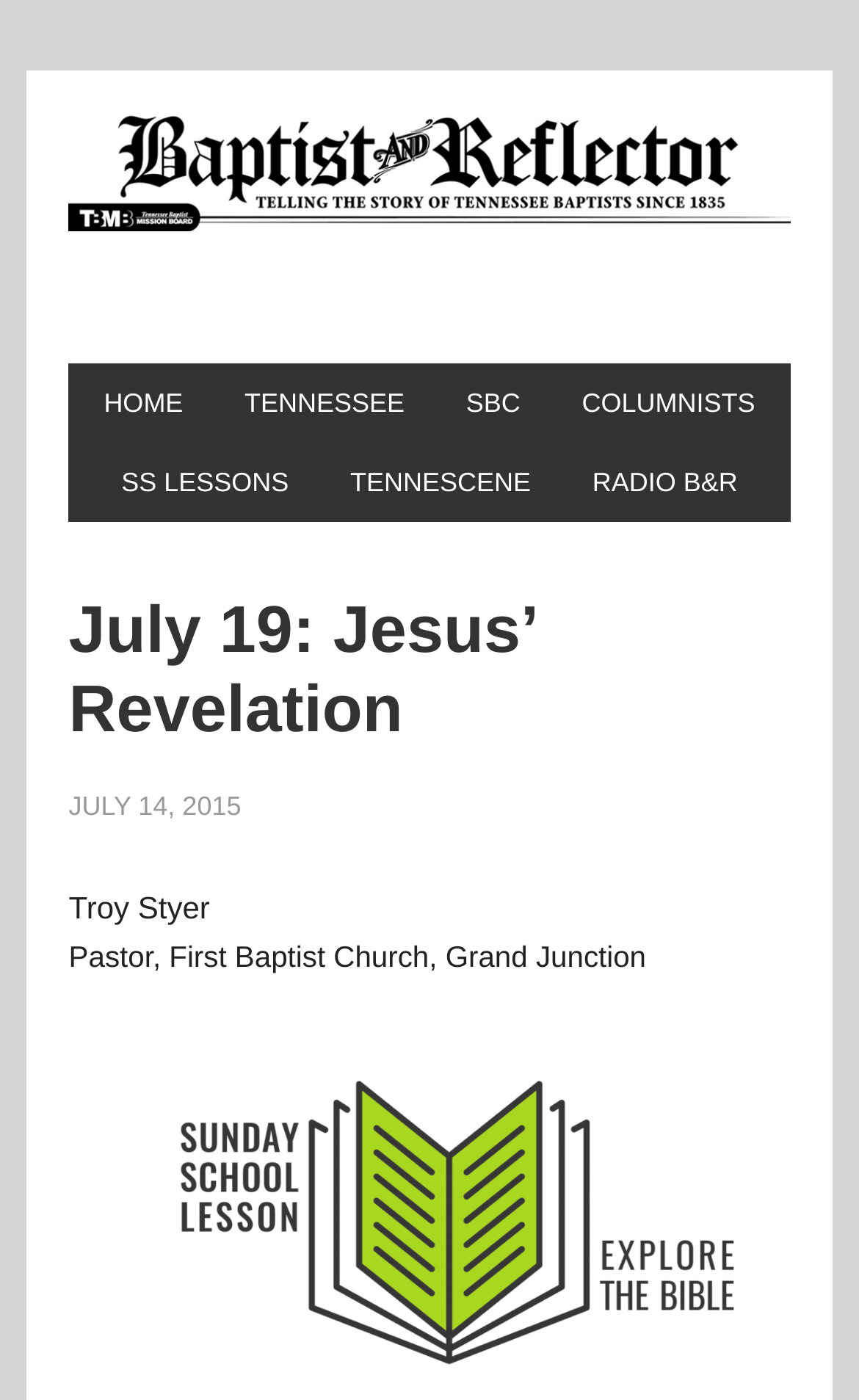Please identify the bounding box coordinates of the clickable area that will fulfill the following instruction: "go to Baptist & Reflector". The coordinates should be in the format of four float numbers between 0 and 1, i.e., [left, top, right, bottom].

[0.08, 0.082, 0.92, 0.234]